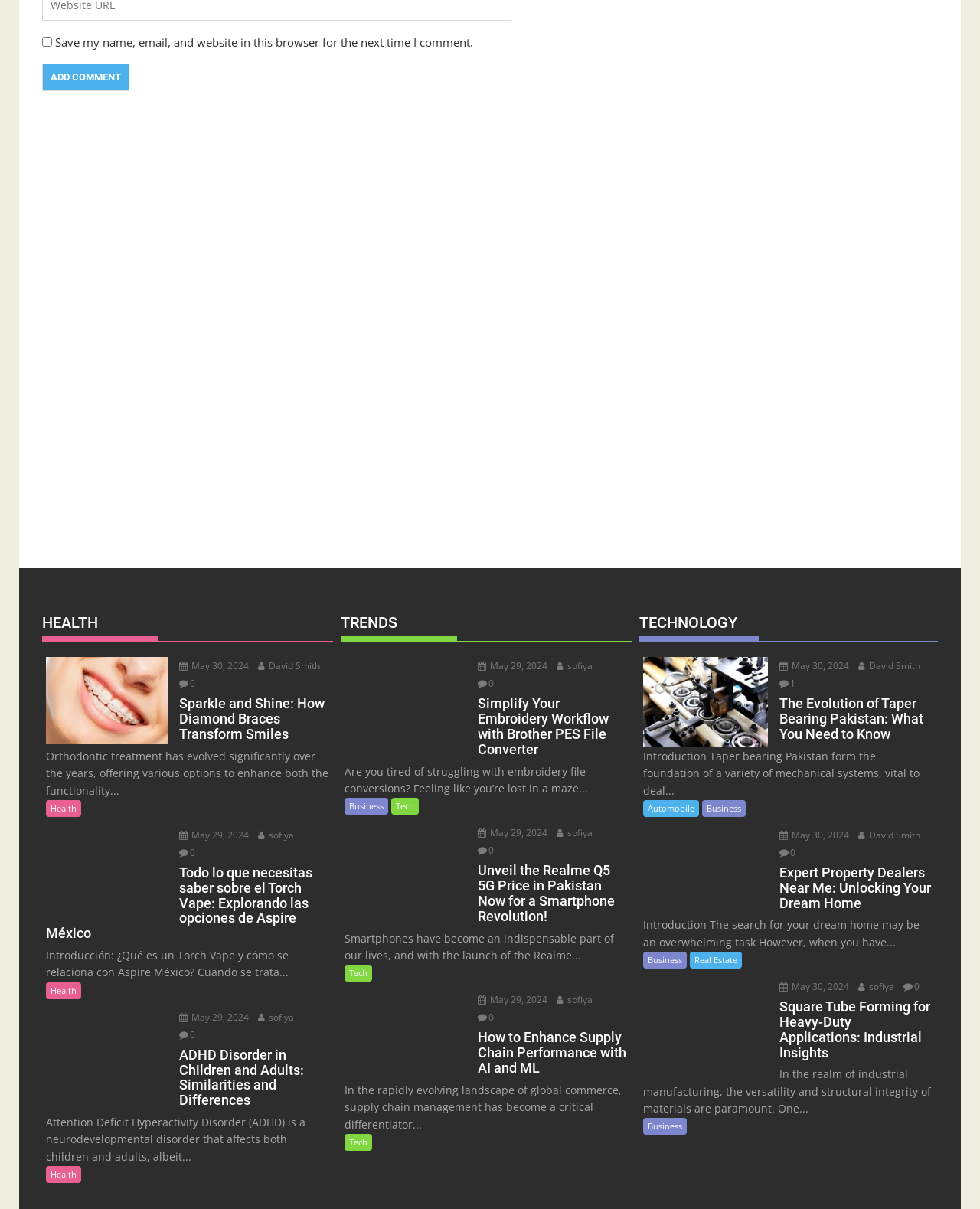Please use the details from the image to answer the following question comprehensively:
What is the topic of the first article?

I determined the topic of the first article by looking at the heading 'HEALTH' and the content of the article, which discusses 'Sparkle and Shine: How Diamond Braces Transform Smiles'.